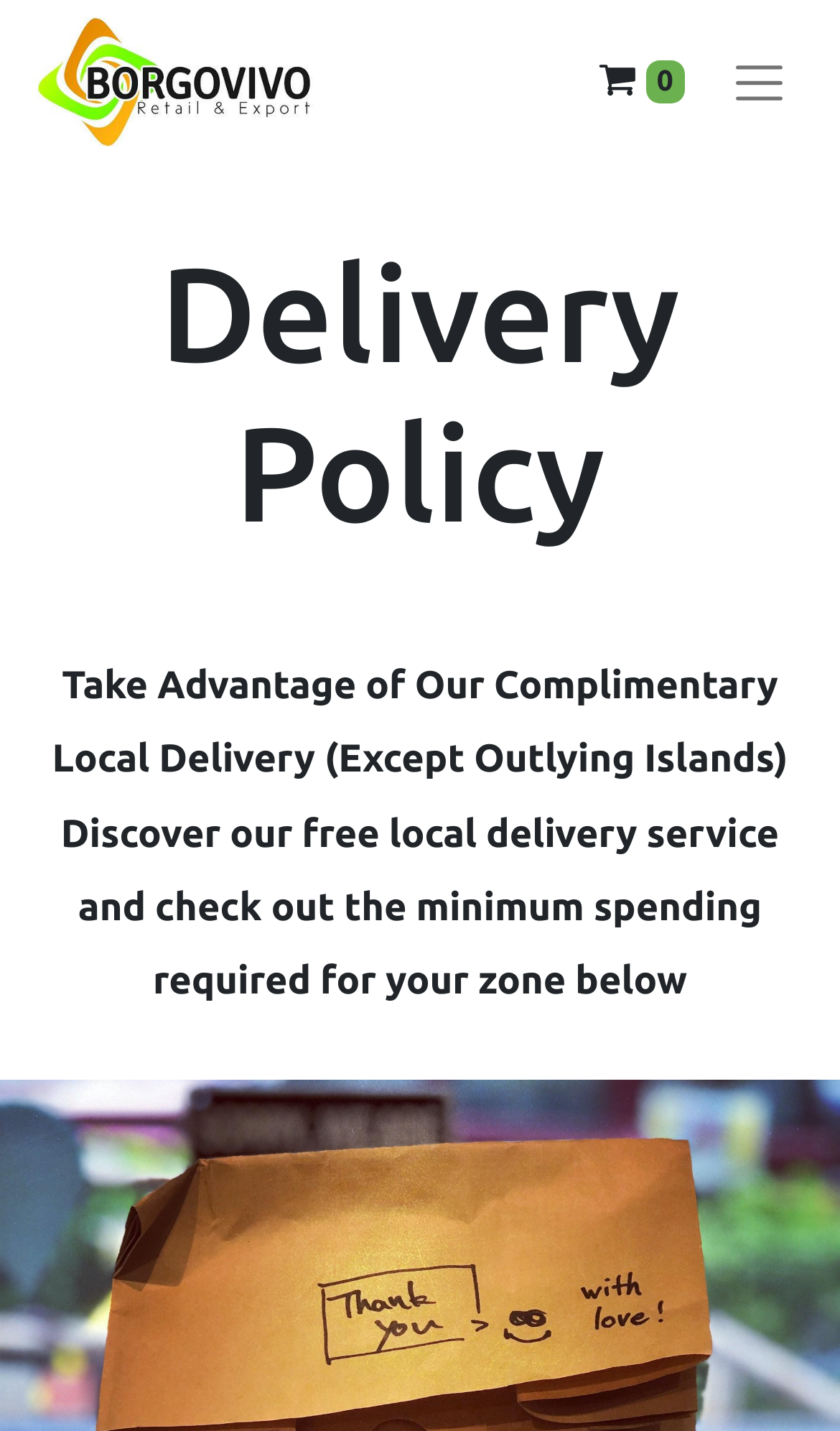Please reply to the following question with a single word or a short phrase:
What is the service offered by this shop?

Complimentary local delivery